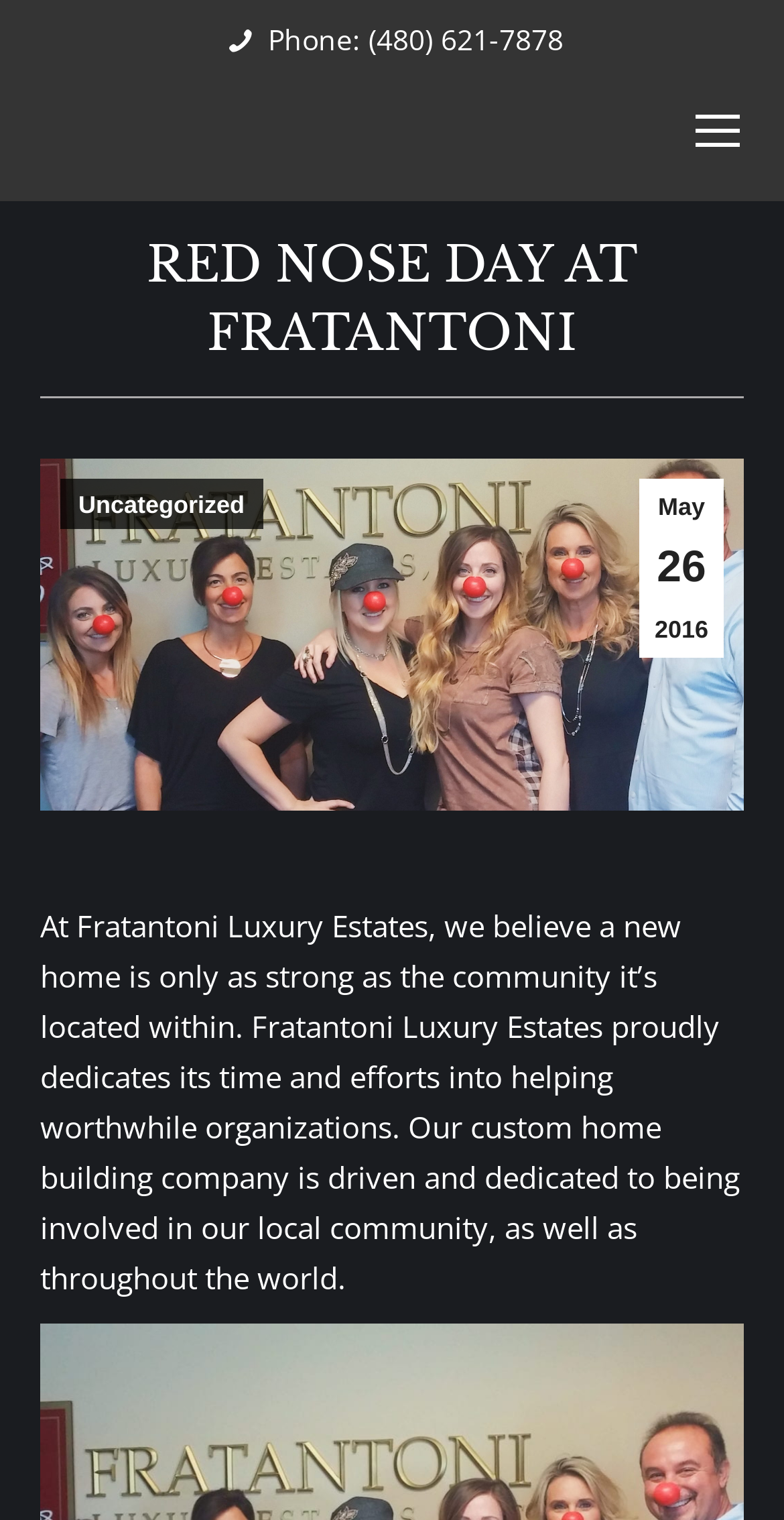Find the coordinates for the bounding box of the element with this description: "aria-label="Mobile menu icon"".

[0.882, 0.069, 0.949, 0.103]